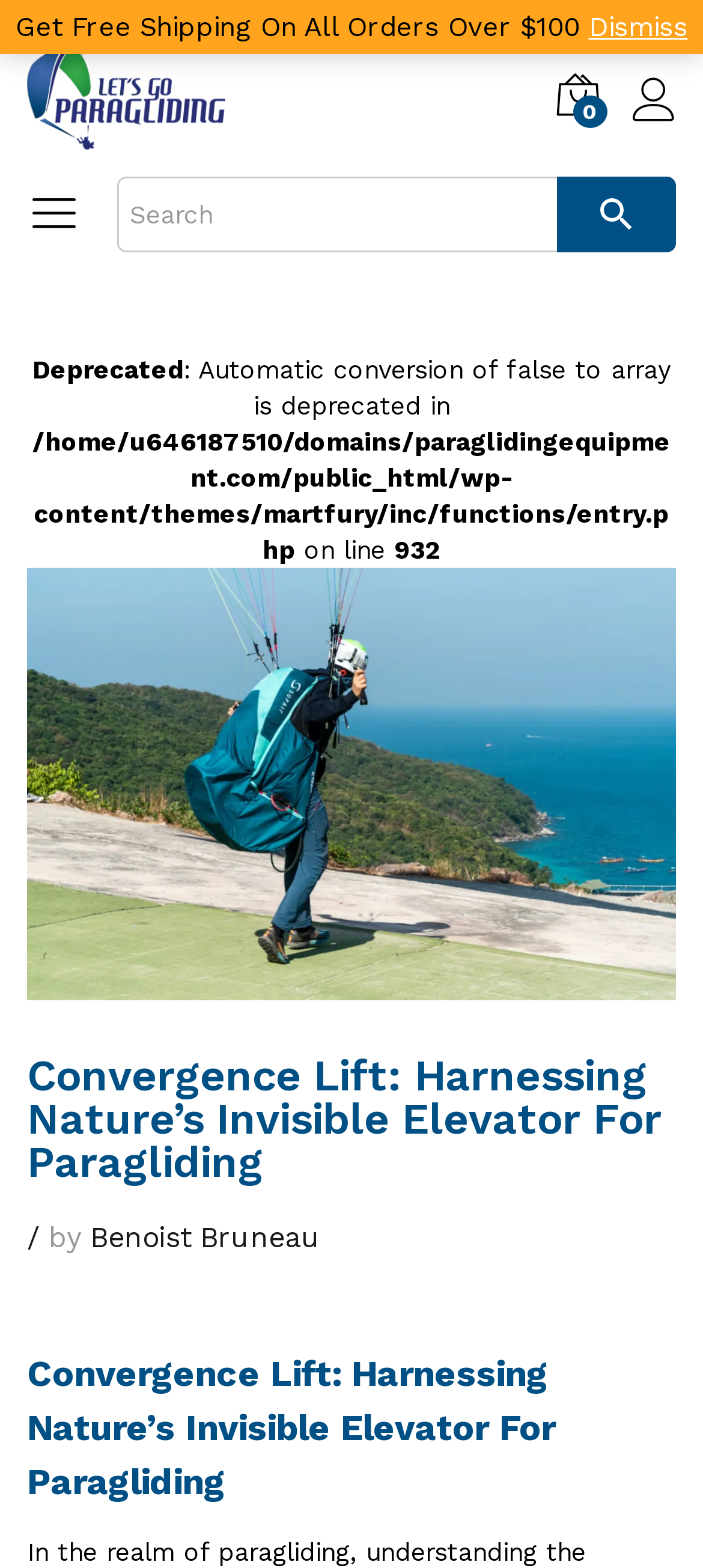Is there a search function on the website?
Using the image as a reference, answer the question with a short word or phrase.

Yes